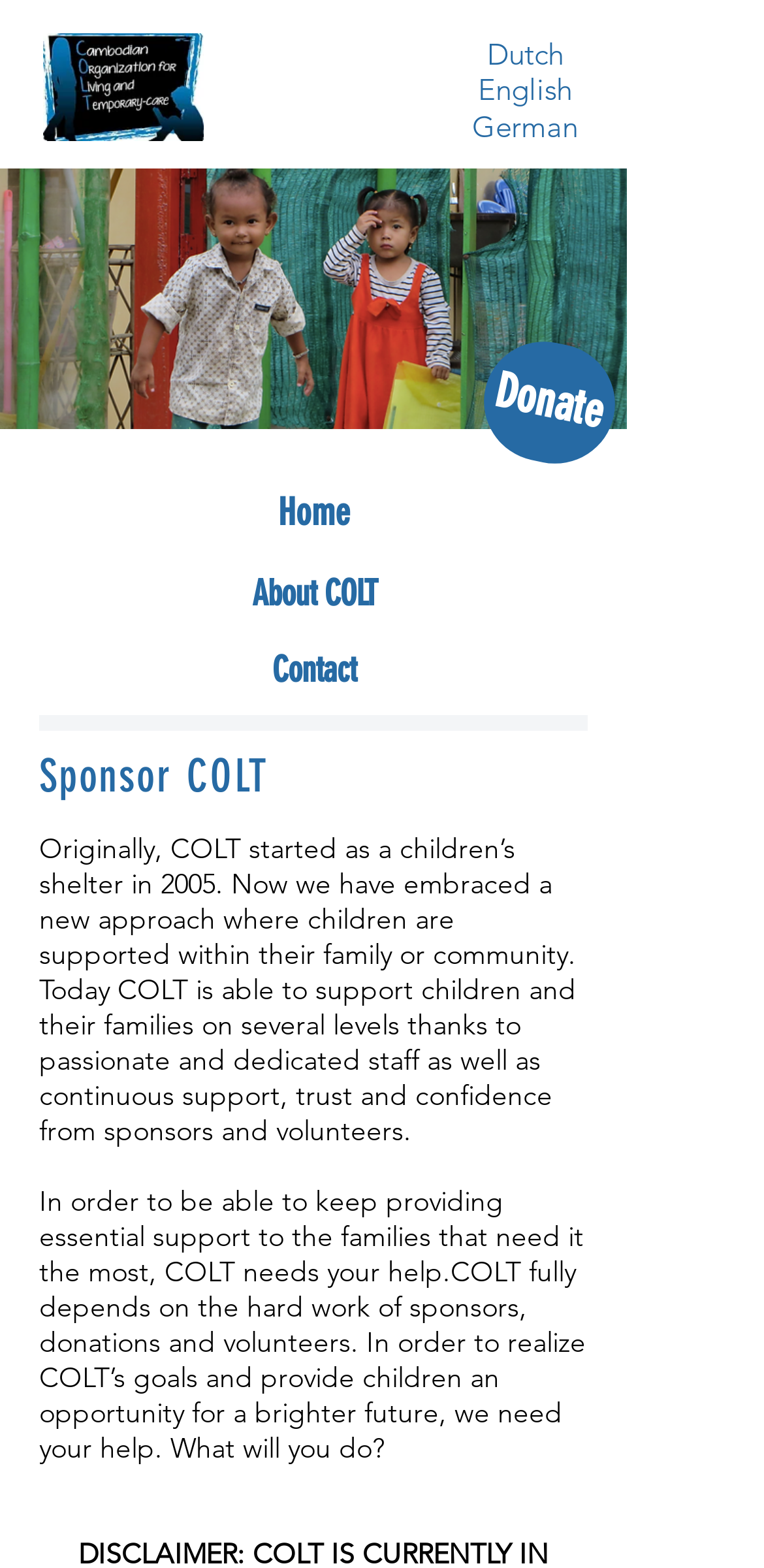Provide a comprehensive caption for the webpage.

The webpage is about Colt Cambodia 2021, specifically its new sponsor program. At the top left corner, there is a logo image, which is a link to the website's homepage. To the right of the logo, there are three language options: Dutch, English, and German, which are links to switch the language of the webpage.

Below the language options, there is a navigation menu with four links: Donate, Home, About COLT, and Contact. The navigation menu is positioned at the top center of the webpage.

The main content of the webpage is divided into two sections. The first section has a heading "Sponsor COLT" and is located at the top center of the webpage. Below the heading, there is a paragraph of text that describes the history and mission of COLT, a children's organization that provides support to families and children in need.

The second section is located below the first section and contains another paragraph of text that explains the importance of sponsors, donations, and volunteers in helping COLT achieve its goals and provide a brighter future for children. This section is positioned at the bottom center of the webpage.